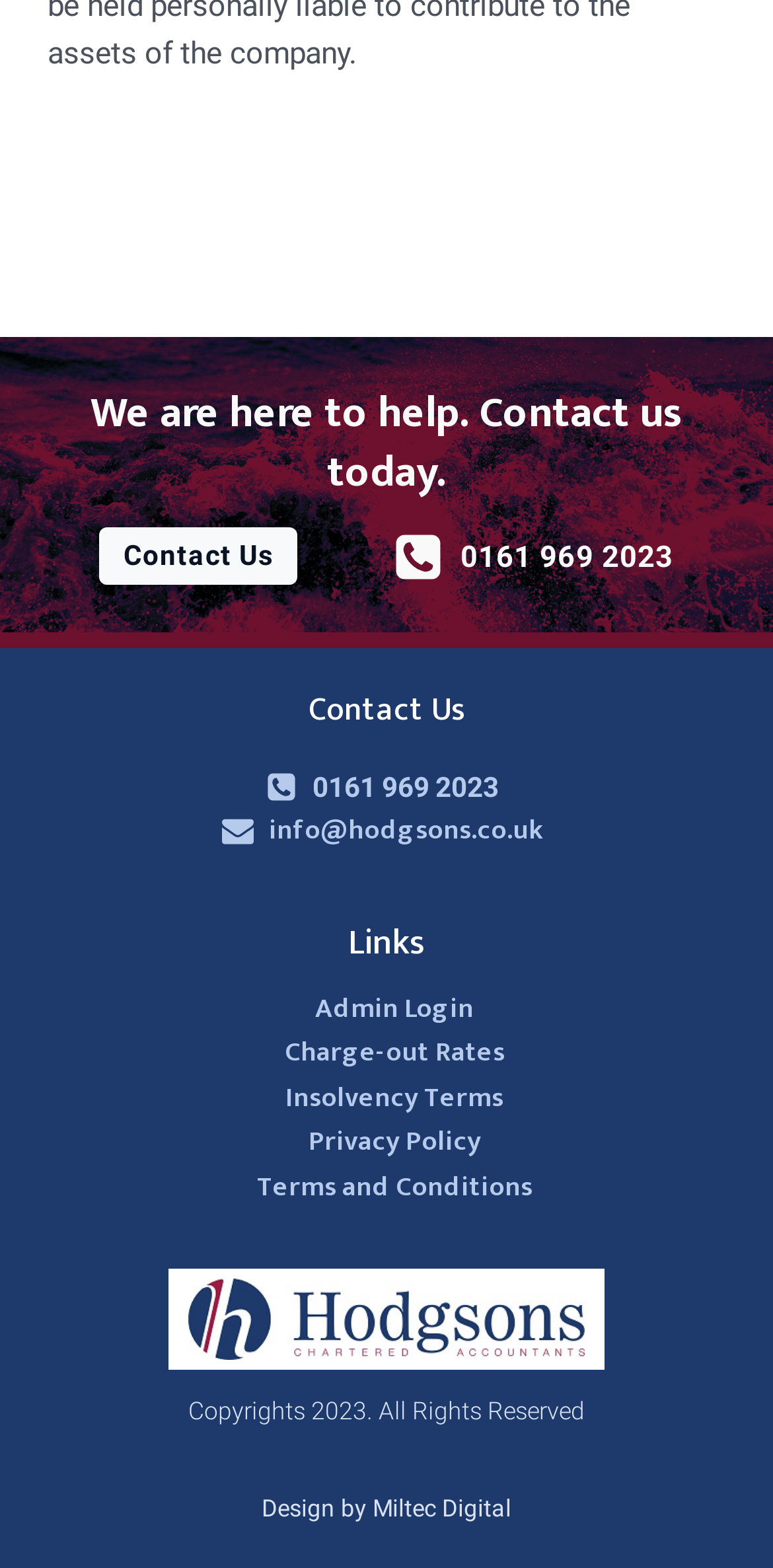Answer the question below in one word or phrase:
What is the email address to contact?

info@hodgsons.co.uk